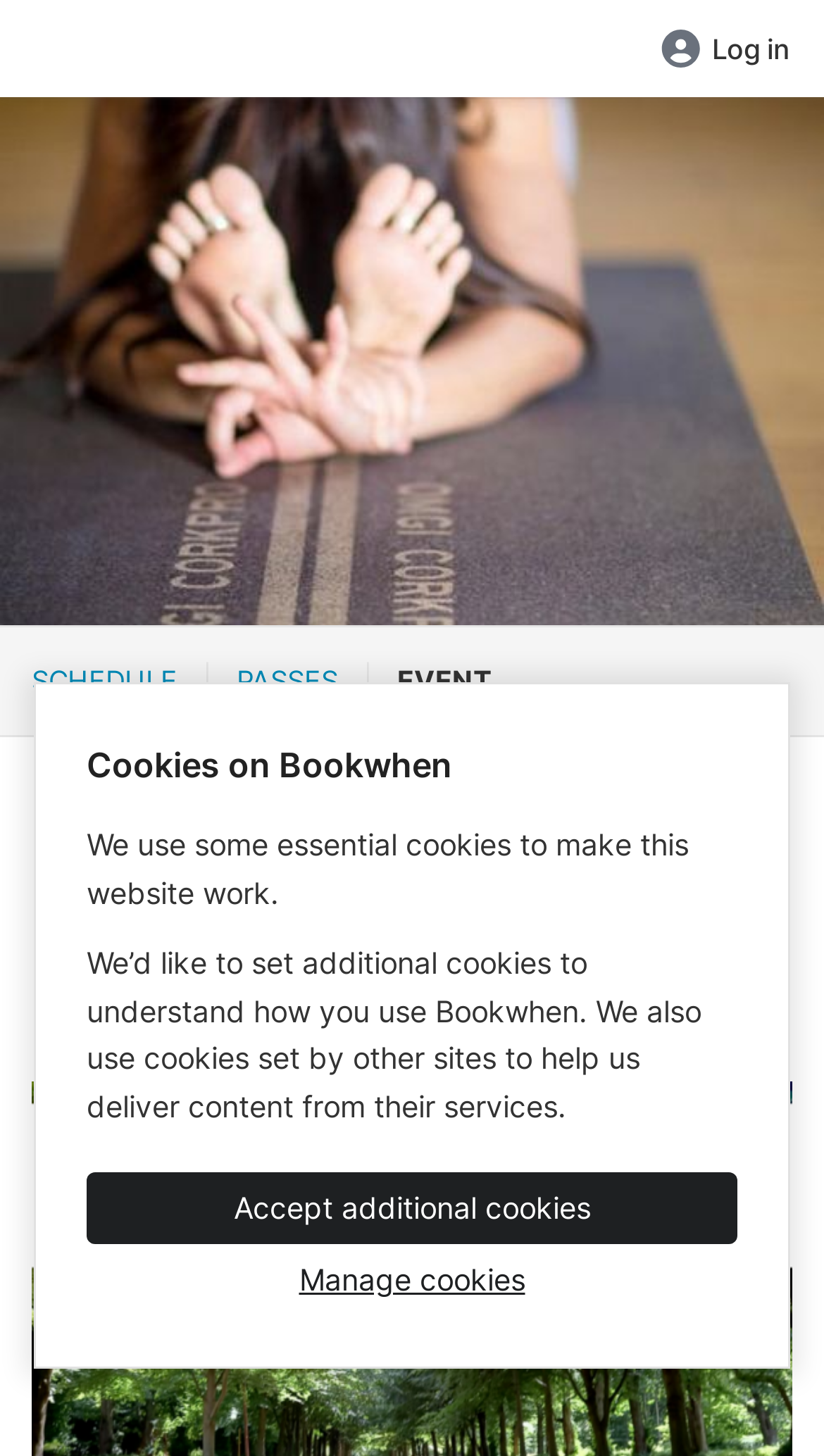Give a detailed account of the webpage's layout and content.

The webpage is about a Mindfulness Retreat Day booking page on Bookwhen. At the top, there is a login link on the right side. Below it, there is a large image that spans the entire width of the page. 

Underneath the image, there is a secondary navigation menu with three links: SCHEDULE, PASSES, and EVENT, aligned horizontally. 

The main content of the page starts with a heading that reads "Mindfulness Retreat Day" followed by the timings "10am – 5pm" and "BST" on the same line, slightly to the right. Below this, there is an address "The Oak House, Hatfield House, Great North Road, Hatfield, AL9 5HX" that spans almost the entire width of the page.

On the right side of the page, there is a section about cookies on Bookwhen, with a heading and two paragraphs of text explaining the use of cookies. Below this, there are two buttons: "Accept additional cookies" and "Manage cookies", aligned vertically.